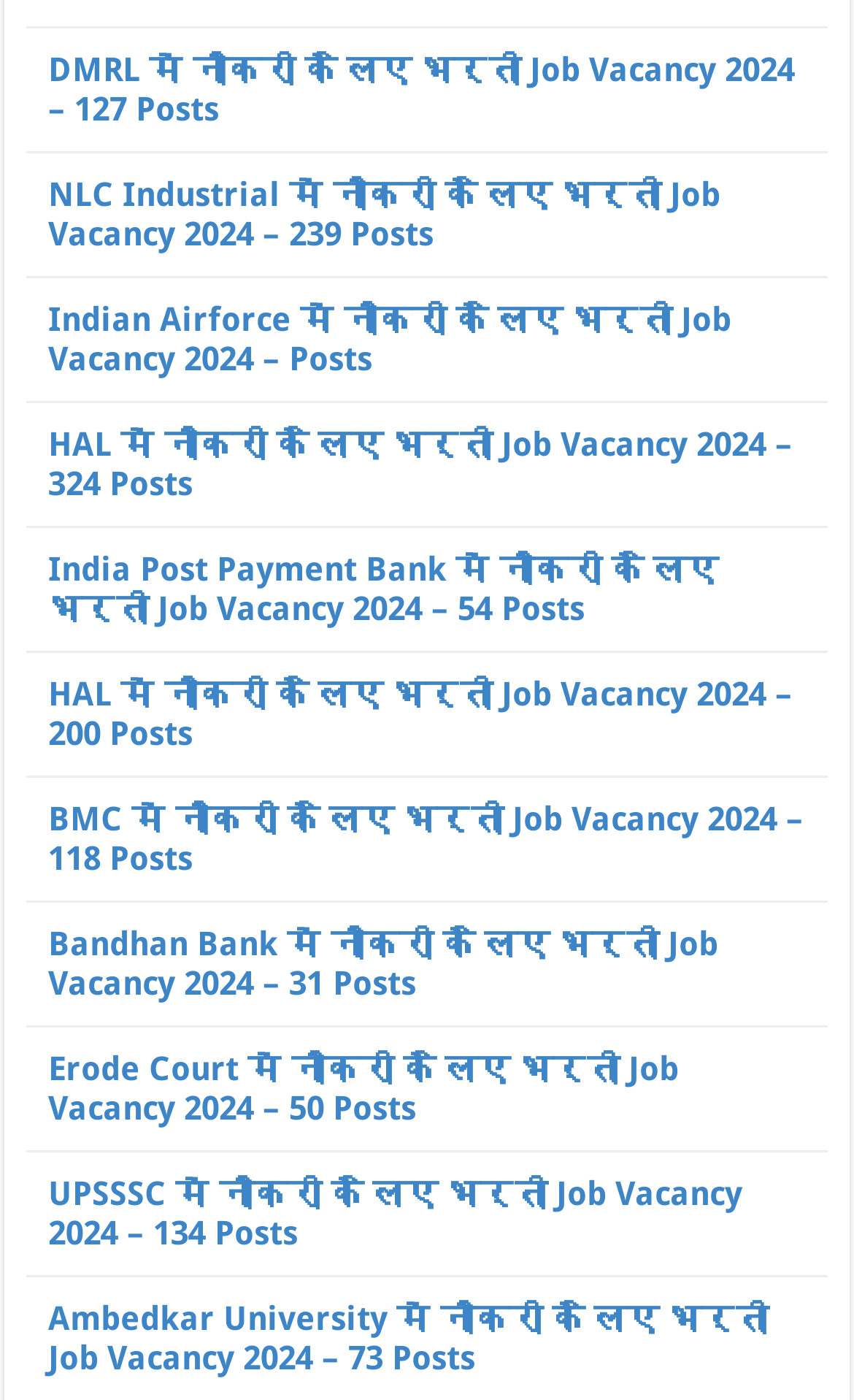Answer the question briefly using a single word or phrase: 
How many posts are available in HAL?

Two sets